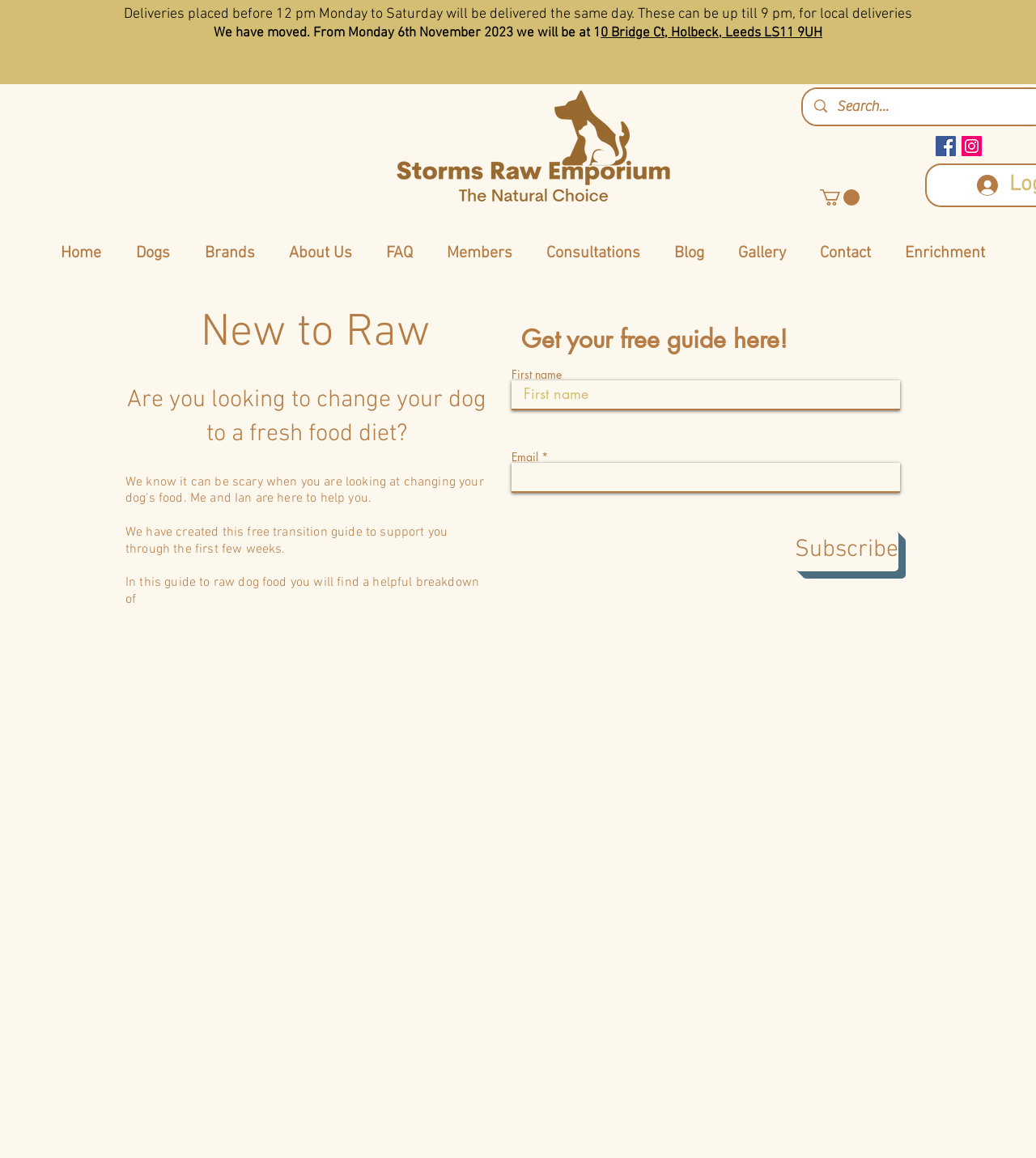What is the principal heading displayed on the webpage?

Storm's Raw Emporium